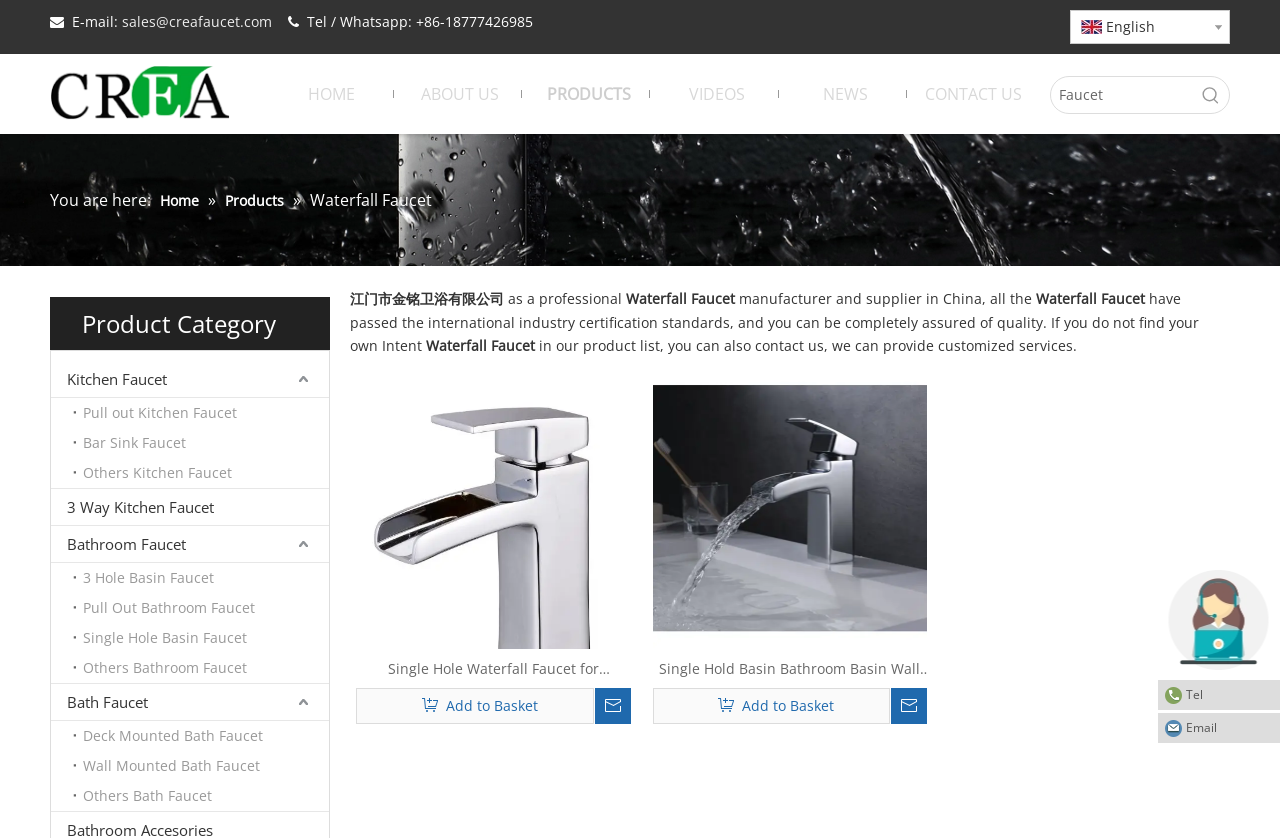Kindly determine the bounding box coordinates for the clickable area to achieve the given instruction: "Browse 'Kitchen Faucet' products".

[0.04, 0.431, 0.257, 0.475]